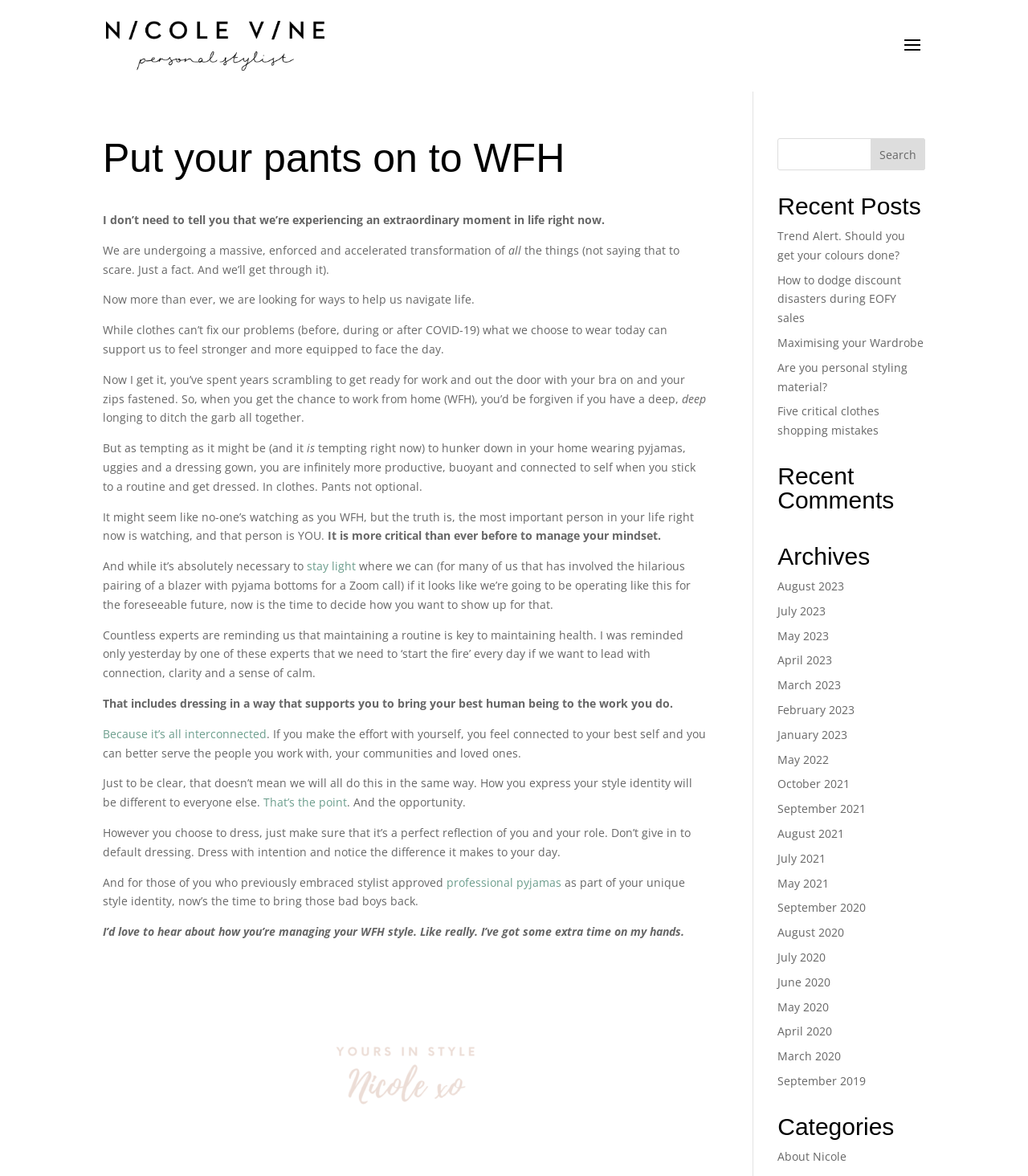Can you find the bounding box coordinates for the element that needs to be clicked to execute this instruction: "View archives from August 2023"? The coordinates should be given as four float numbers between 0 and 1, i.e., [left, top, right, bottom].

[0.756, 0.492, 0.821, 0.505]